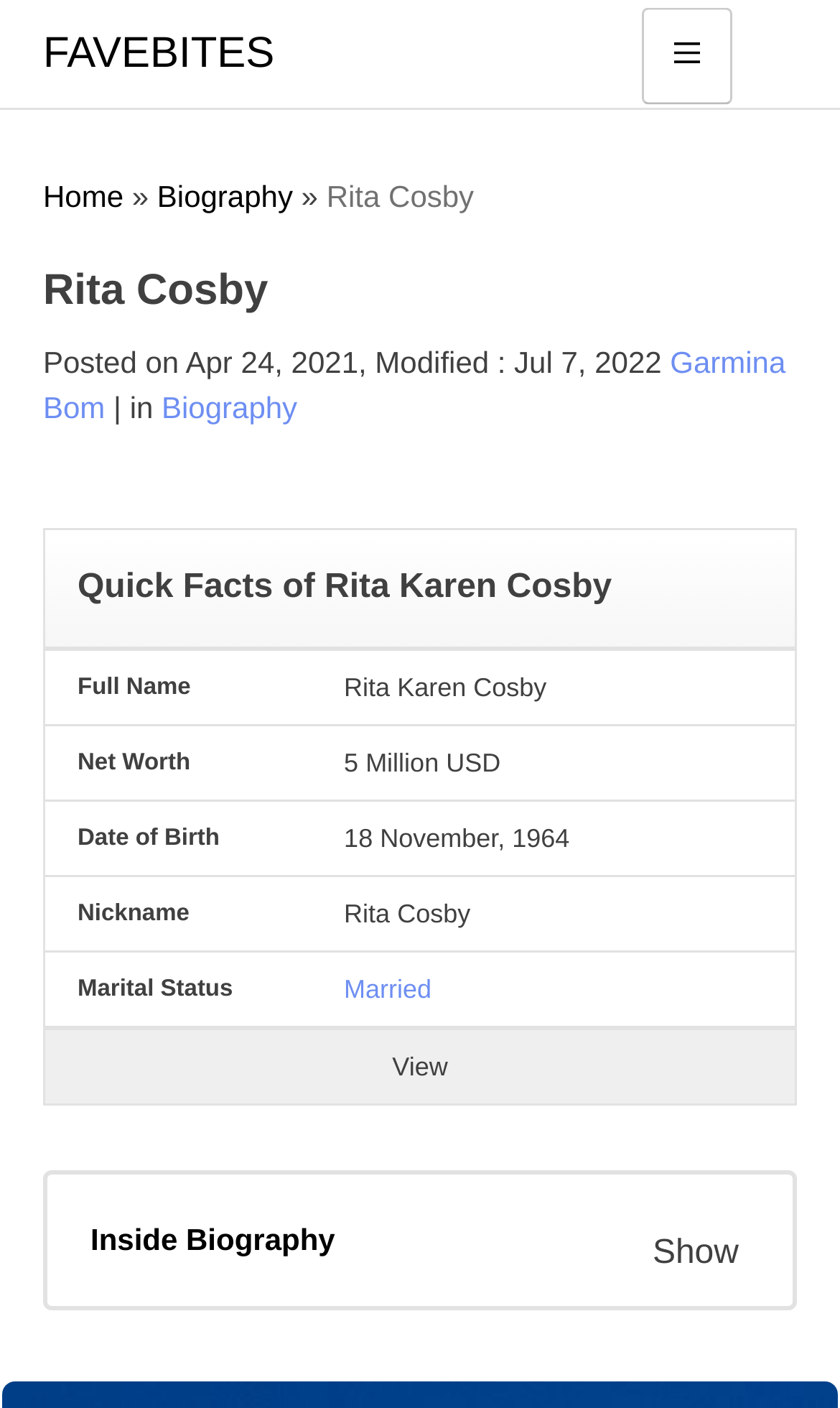What is Rita Cosby's net worth?
Provide a short answer using one word or a brief phrase based on the image.

5 Million USD